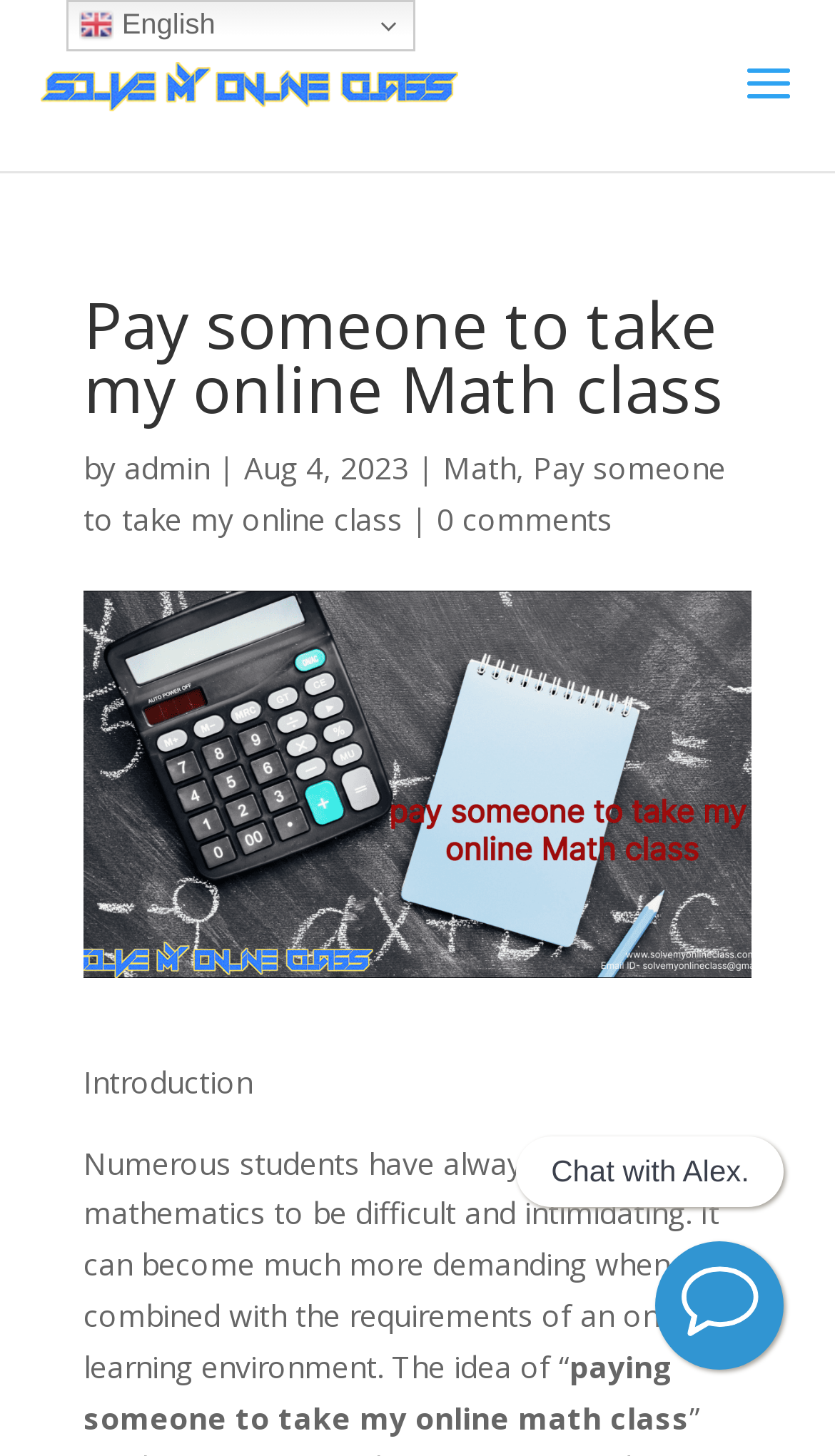Who is the author of the post? Using the information from the screenshot, answer with a single word or phrase.

admin